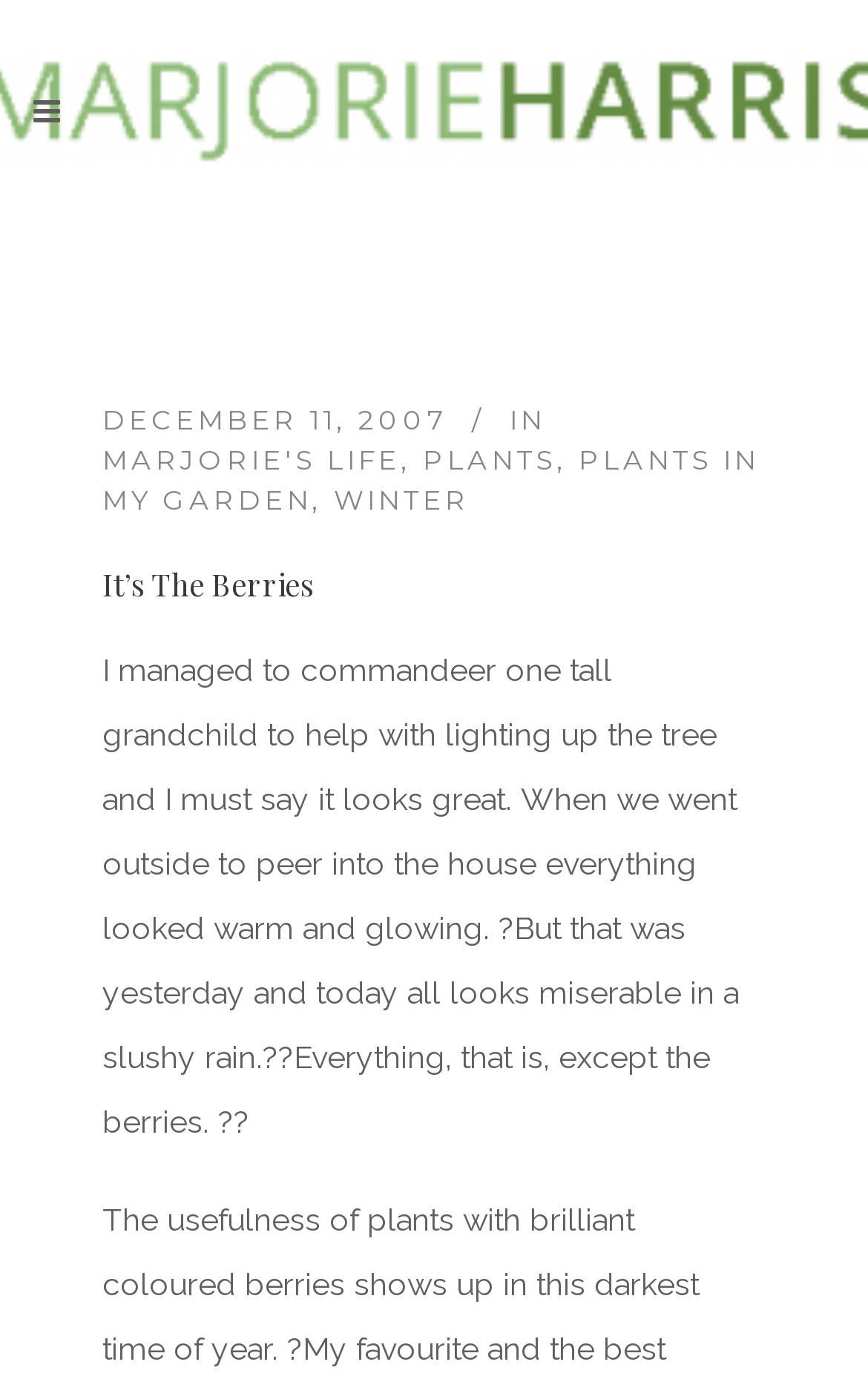What is the weather described in the webpage?
Analyze the image and provide a thorough answer to the question.

I found the description of the weather in the StaticText element with bounding box coordinates [0.118, 0.472, 0.851, 0.826], which mentions 'a slushy rain'.